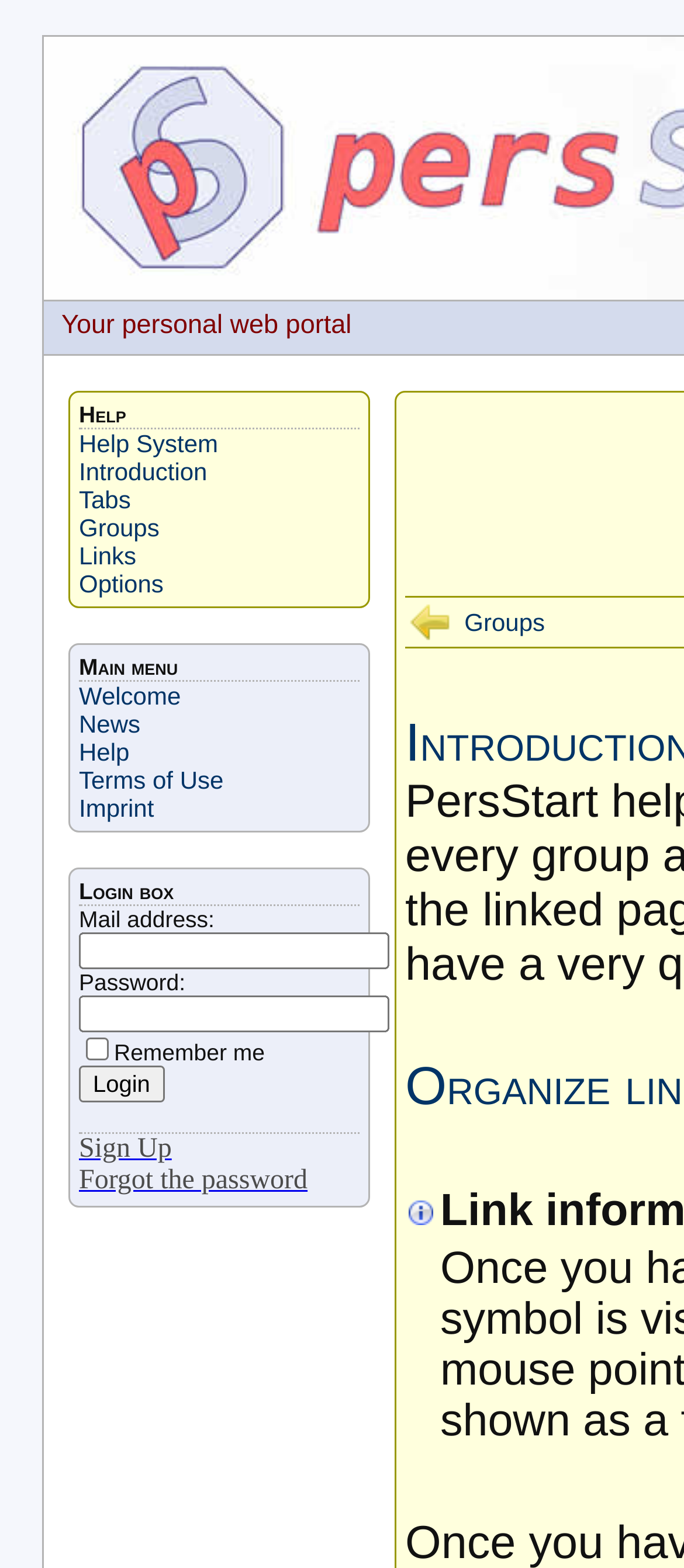Please locate the bounding box coordinates of the region I need to click to follow this instruction: "Enter your mail address".

[0.115, 0.595, 0.569, 0.618]